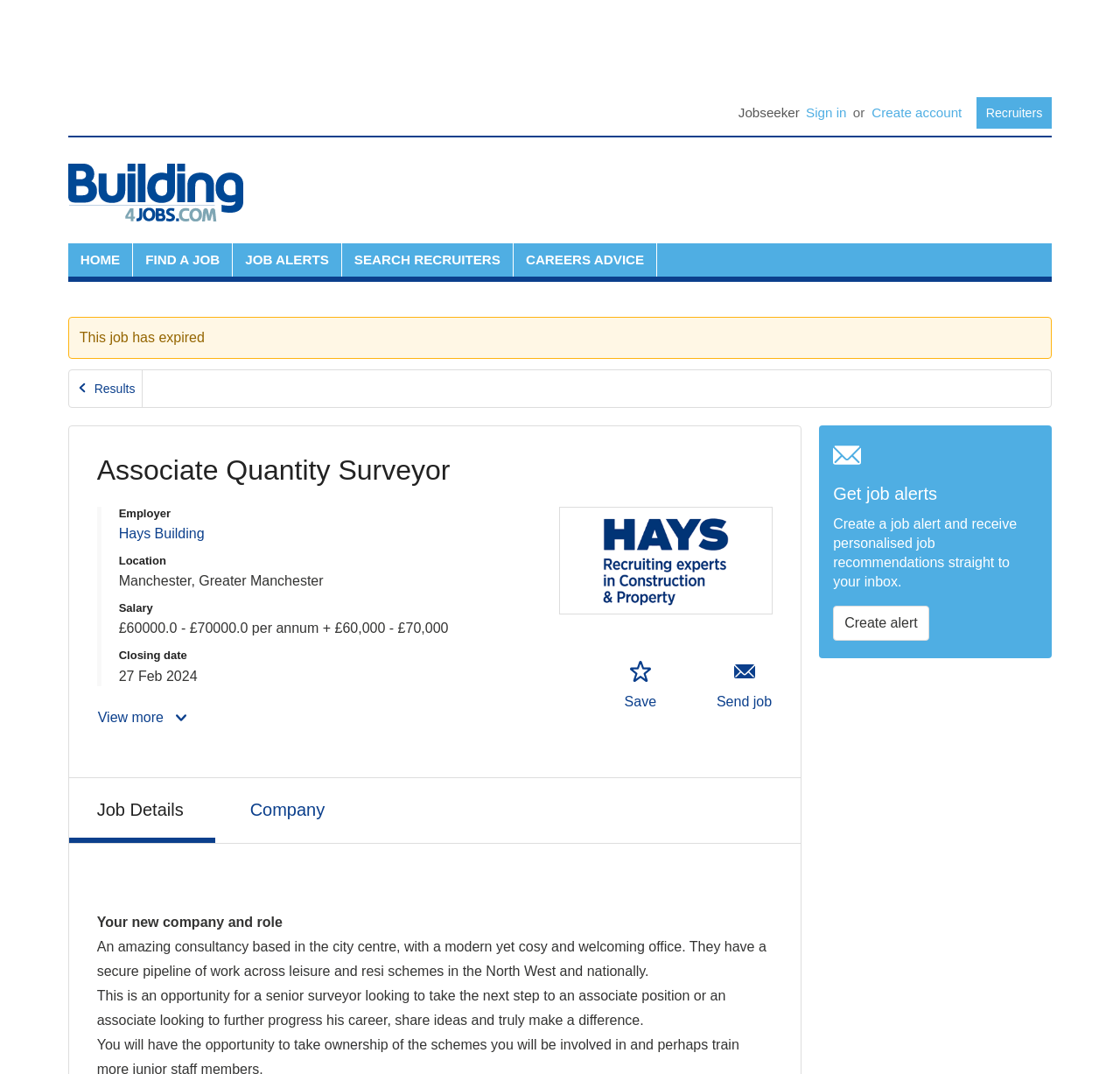Please identify the bounding box coordinates of the element's region that I should click in order to complete the following instruction: "View more". The bounding box coordinates consist of four float numbers between 0 and 1, i.e., [left, top, right, bottom].

[0.086, 0.648, 0.169, 0.688]